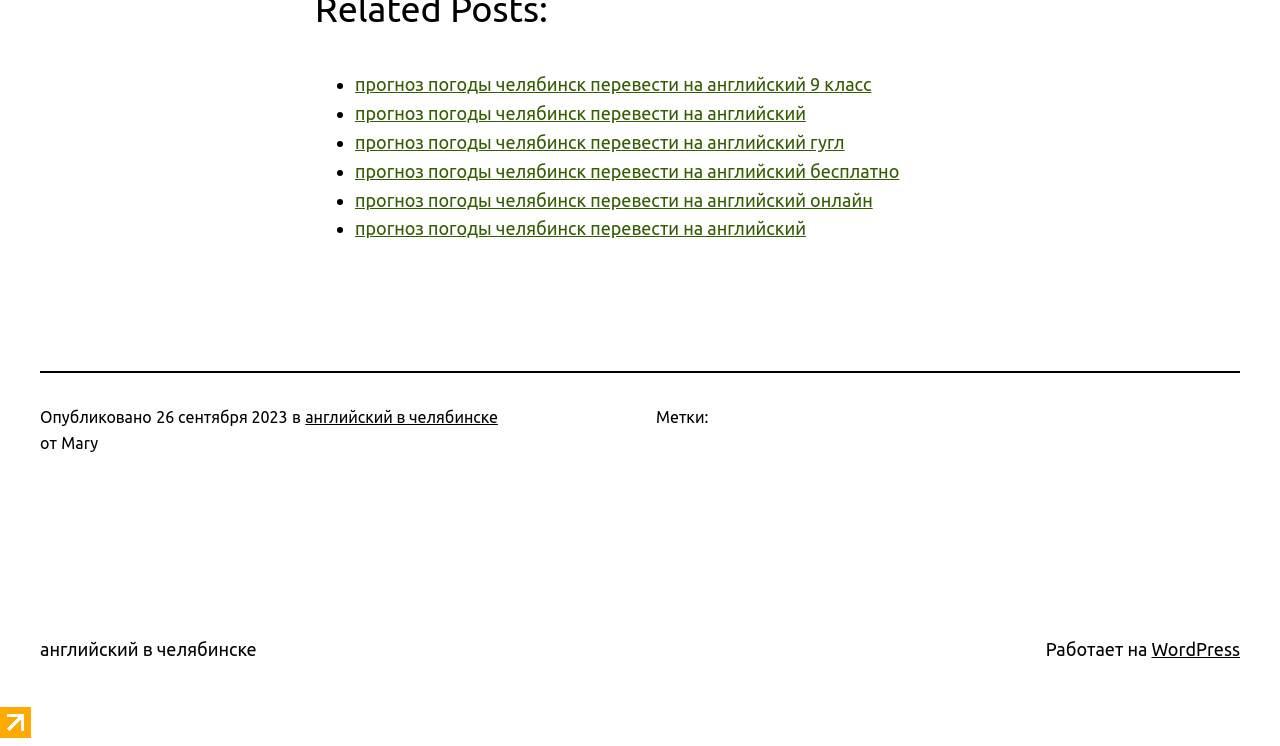Identify the bounding box coordinates of the clickable region required to complete the instruction: "check the WordPress platform". The coordinates should be given as four float numbers within the range of 0 and 1, i.e., [left, top, right, bottom].

[0.9, 0.857, 0.969, 0.883]